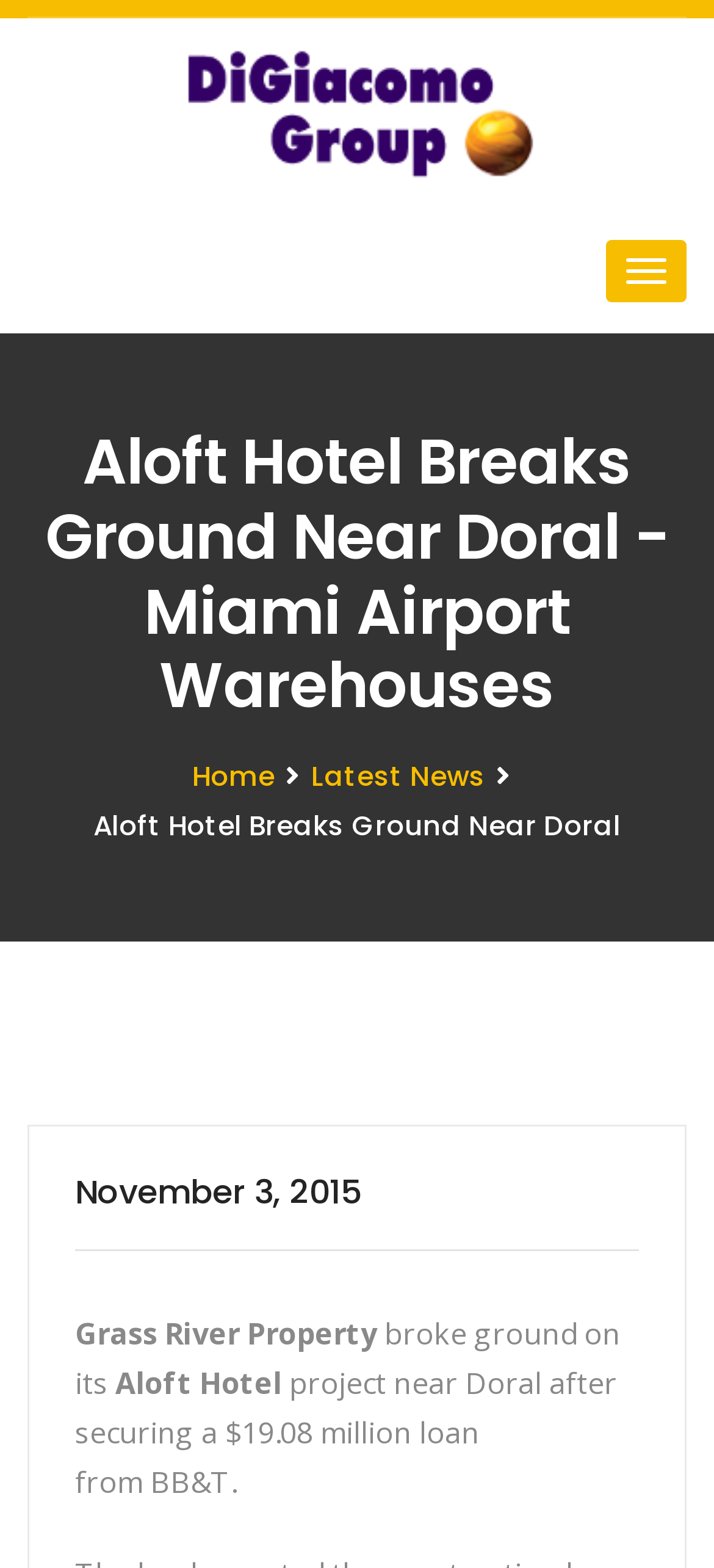Reply to the question with a single word or phrase:
Where is the hotel project located?

Doral